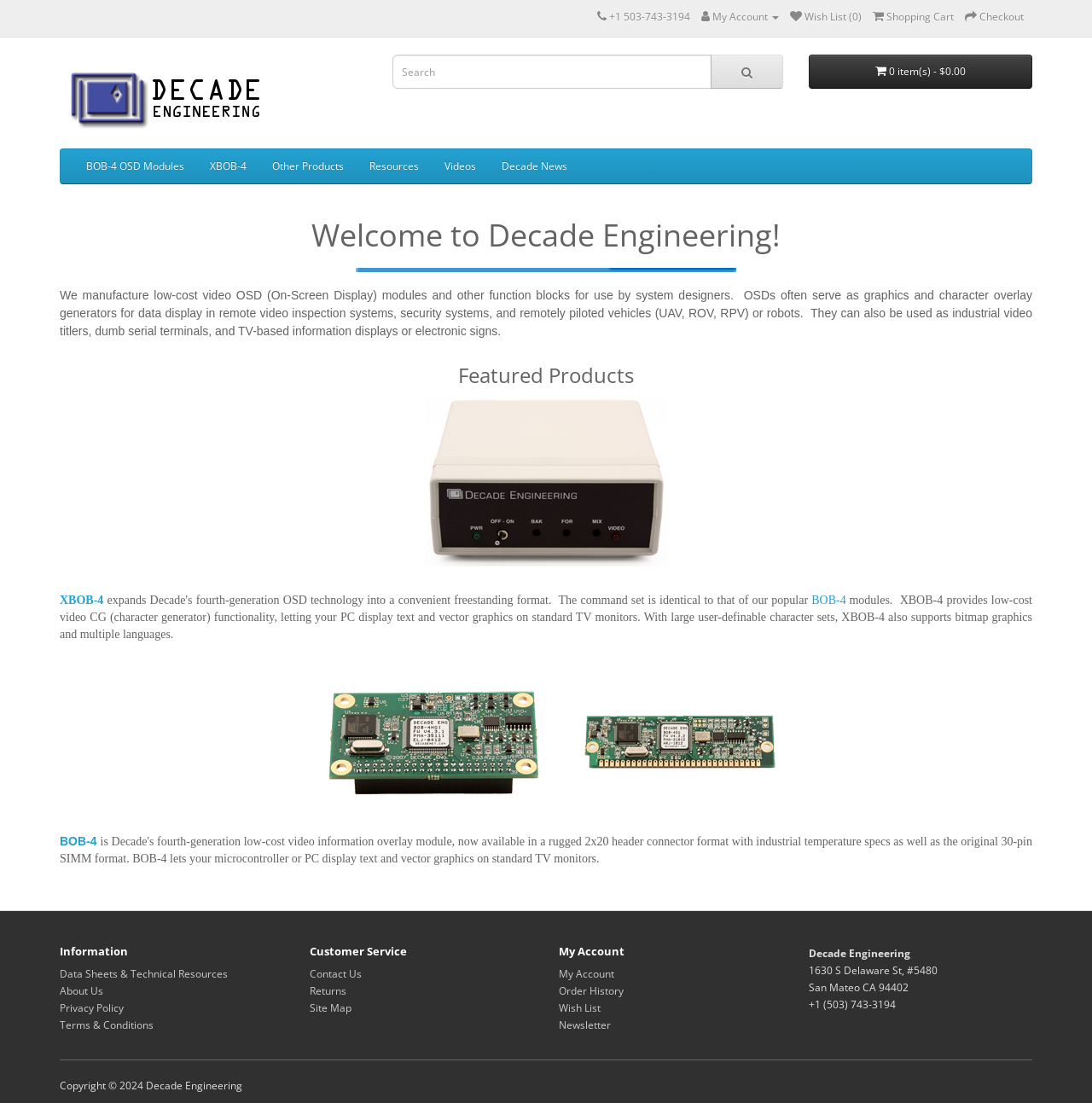Locate the bounding box coordinates of the element that should be clicked to execute the following instruction: "Learn about Decade News".

[0.448, 0.135, 0.531, 0.166]